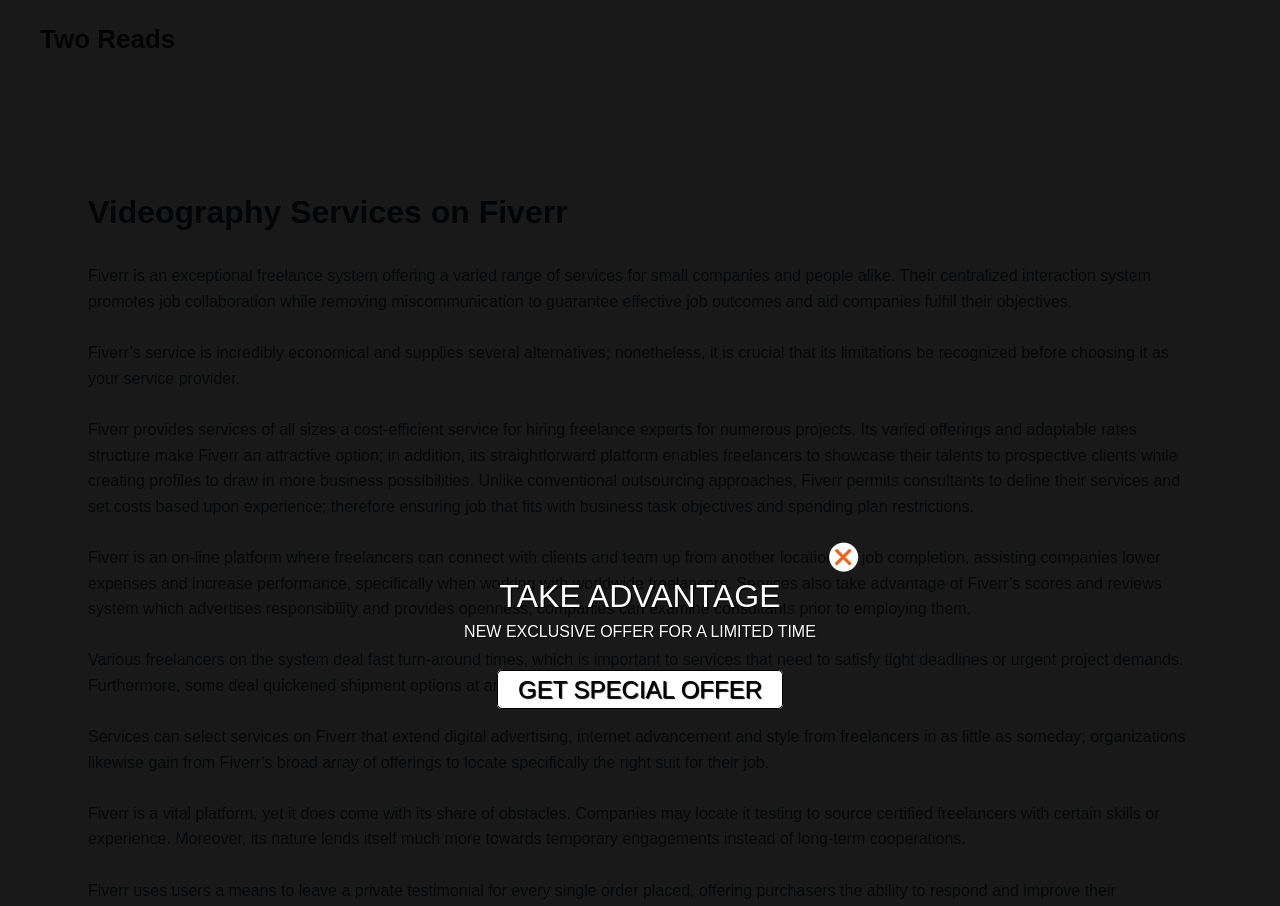What is the benefit of Fiverr's scoring system?
Please look at the screenshot and answer in one word or a short phrase.

Promotes responsibility